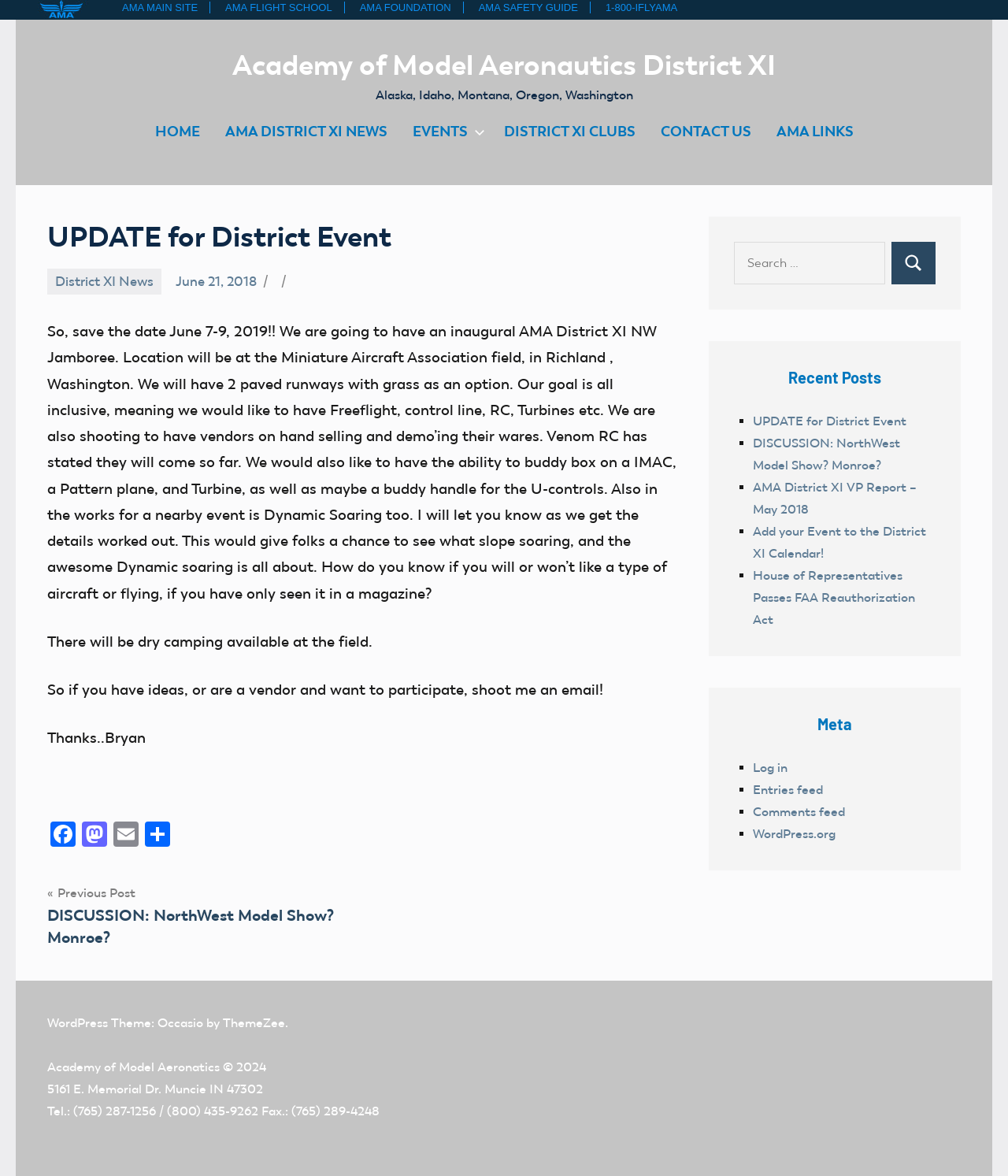Show the bounding box coordinates of the region that should be clicked to follow the instruction: "View the 'UPDATE for District Event' post."

[0.747, 0.351, 0.899, 0.364]